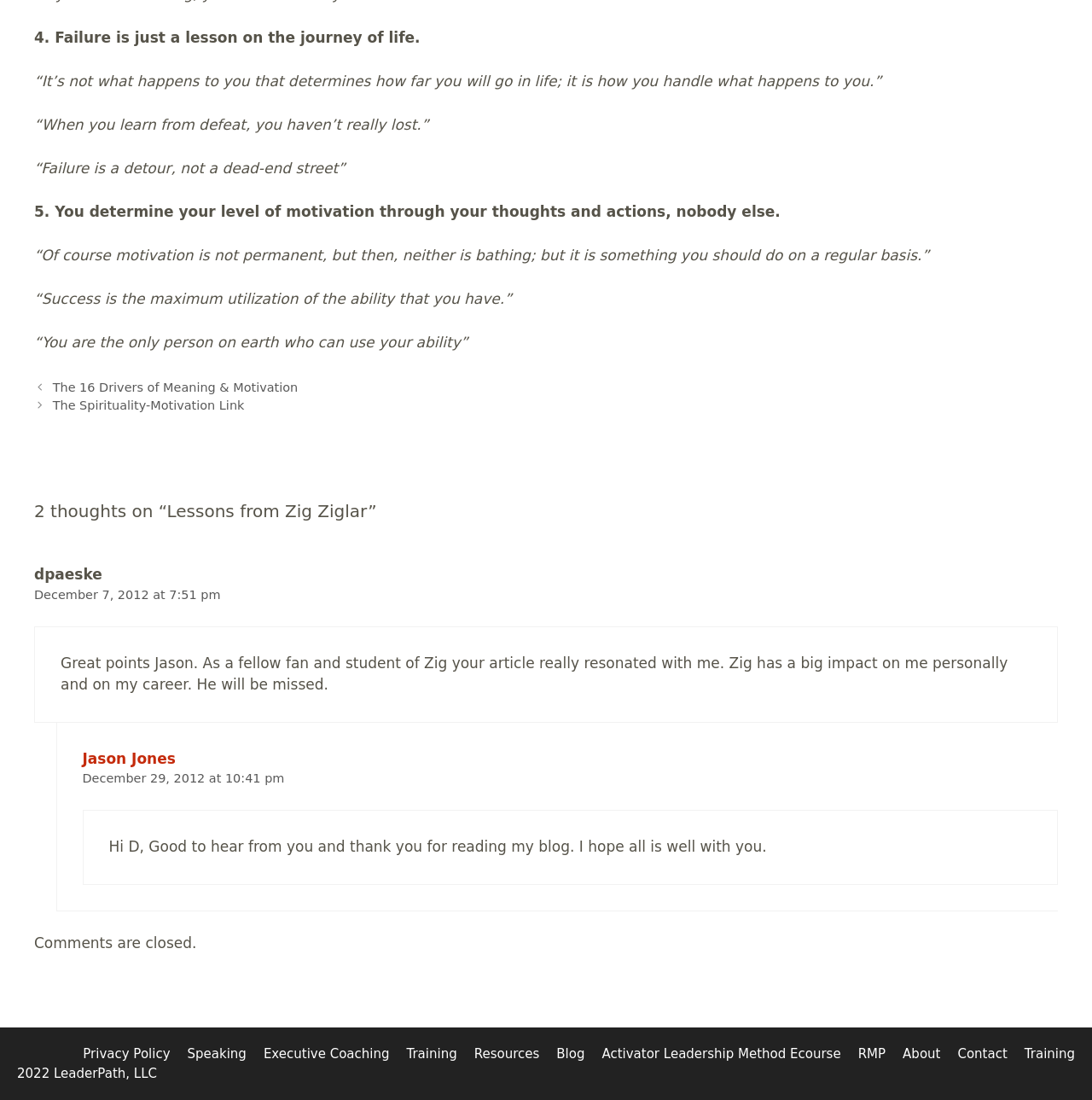Pinpoint the bounding box coordinates for the area that should be clicked to perform the following instruction: "Click on 'Contact'".

[0.877, 0.951, 0.923, 0.965]